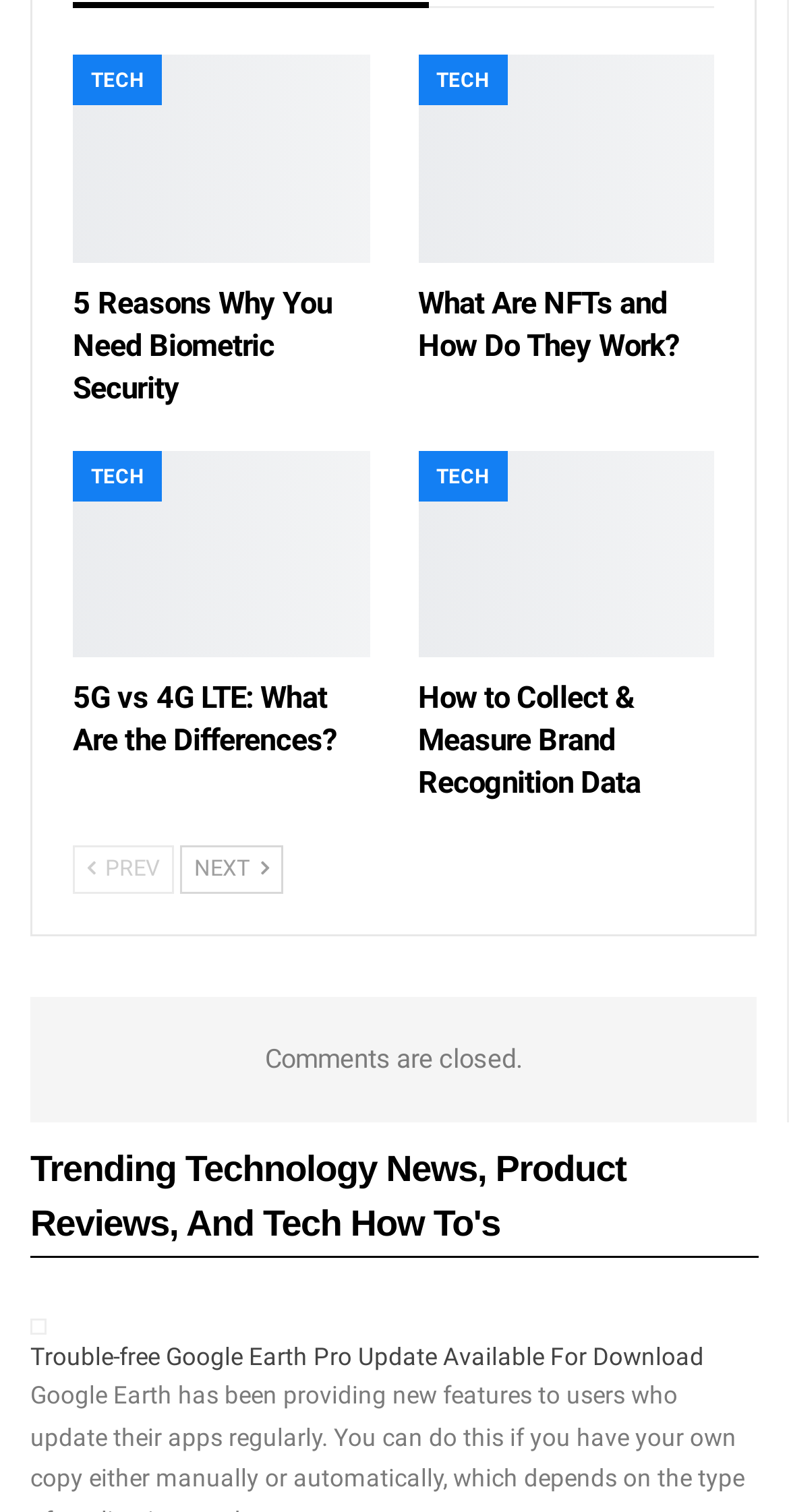Could you locate the bounding box coordinates for the section that should be clicked to accomplish this task: "View Trouble-free Google Earth Pro Update Available For Download".

[0.038, 0.873, 0.962, 0.883]